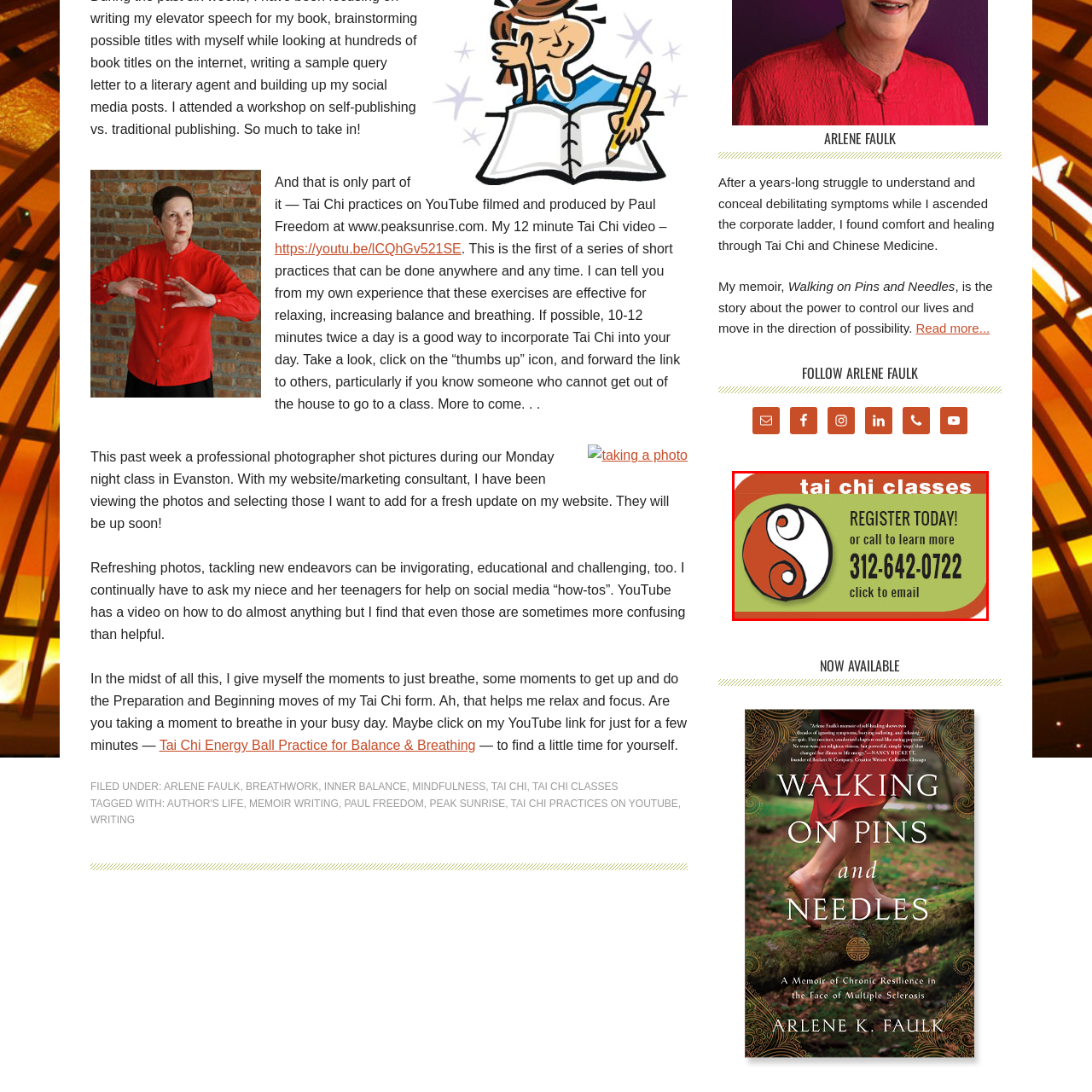Give a detailed caption for the image that is encased within the red bounding box.

This image promotes Tai Chi classes with a bold, inviting design. Dominating the upper section is the phrase "TAI CHI CLASSES," encouraging viewers to engage with this ancient practice known for its benefits in relaxation and balance. Below, a vibrant call to action reads "REGISTER TODAY!" along with contact options, including a phone number, "312-642-0722," for inquiries and registration. Additionally, a prompt to "click to email" invites potential participants to reach out easily for more information. The overall layout is dynamic, featuring a yin-yang symbol, symbolizing harmony and balance, which aligns perfectly with the essence of Tai Chi. This design effectively captures attention and clearly communicates the opportunity to join a Tai Chi class.